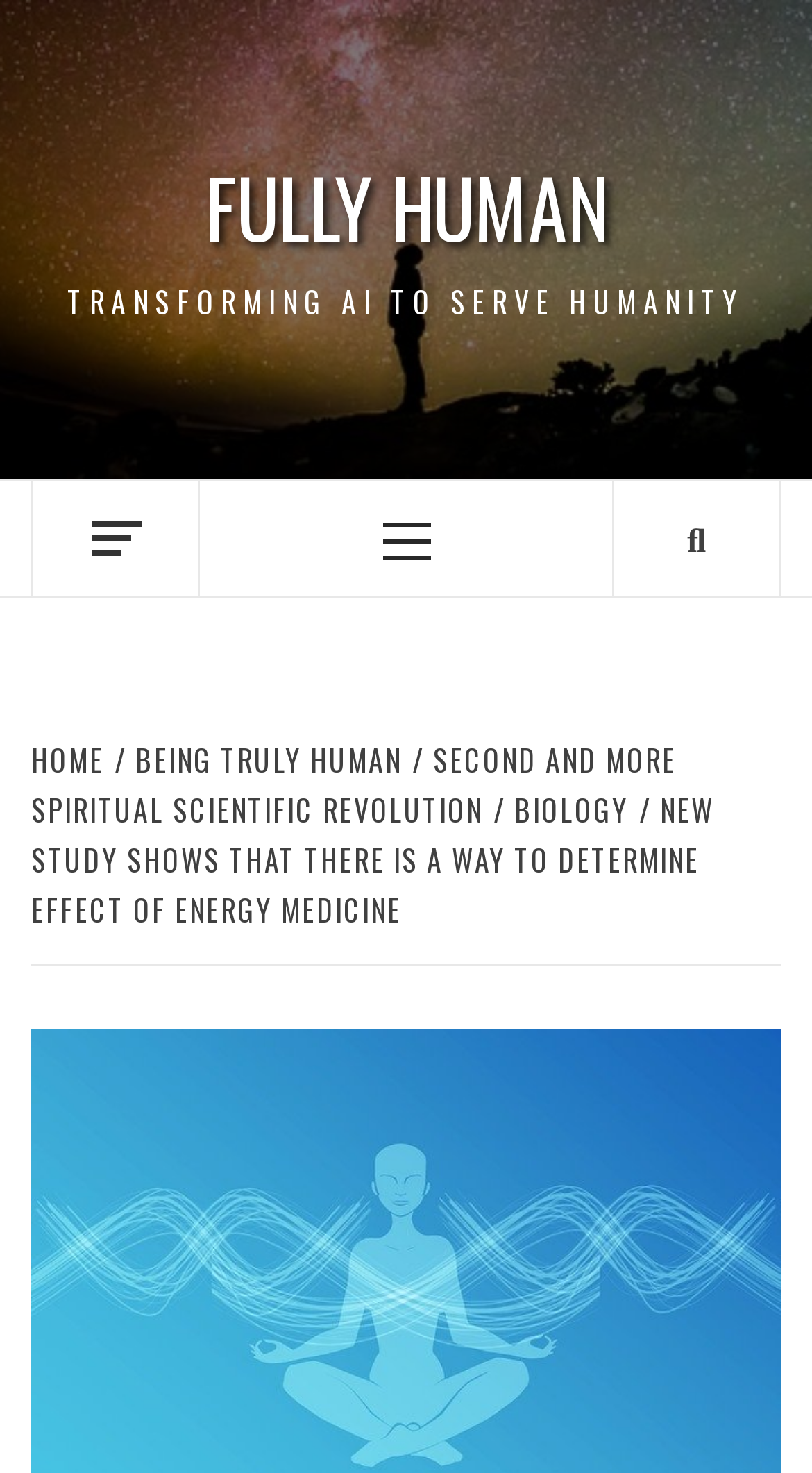Provide the bounding box coordinates for the UI element that is described as: "Primary Menu".

[0.429, 0.327, 0.571, 0.405]